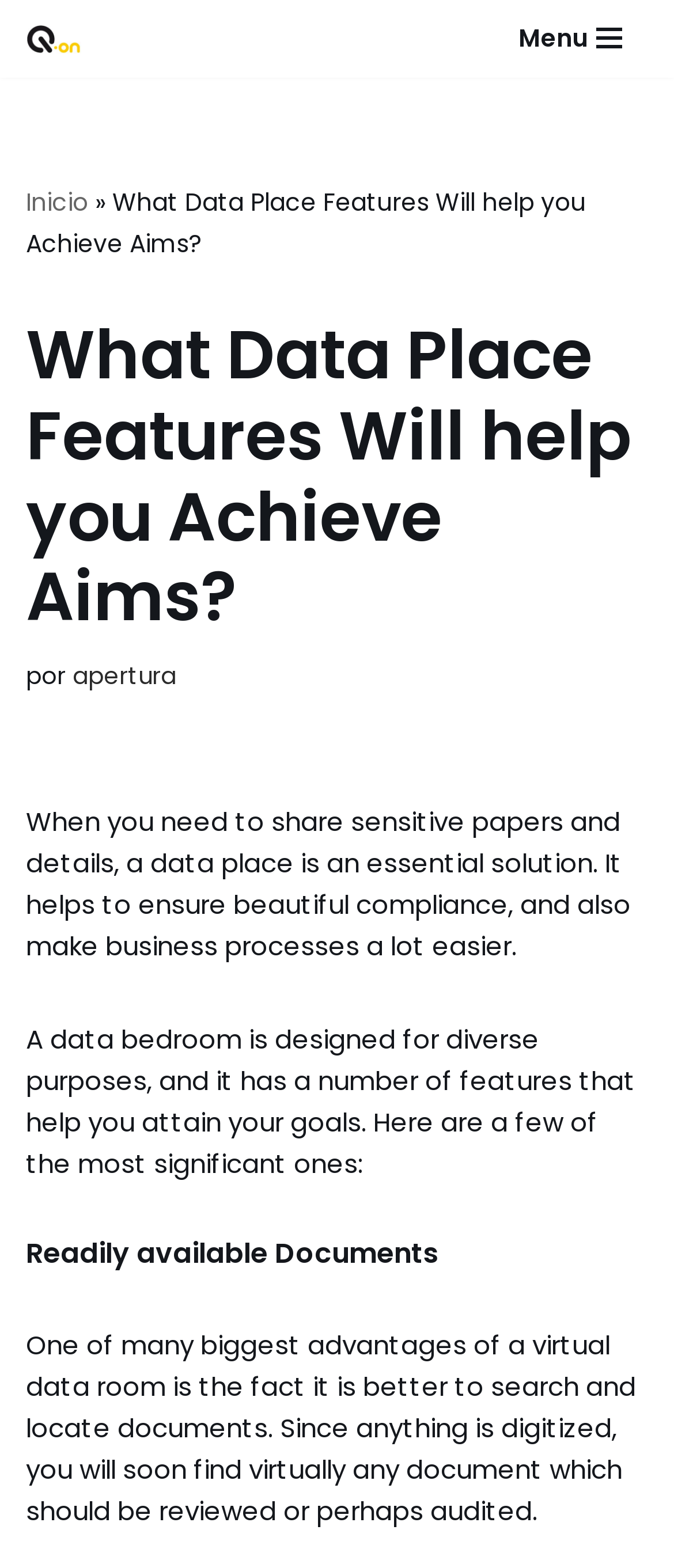Please answer the following question using a single word or phrase: 
What is the main feature of a data room mentioned on the webpage?

Available documents